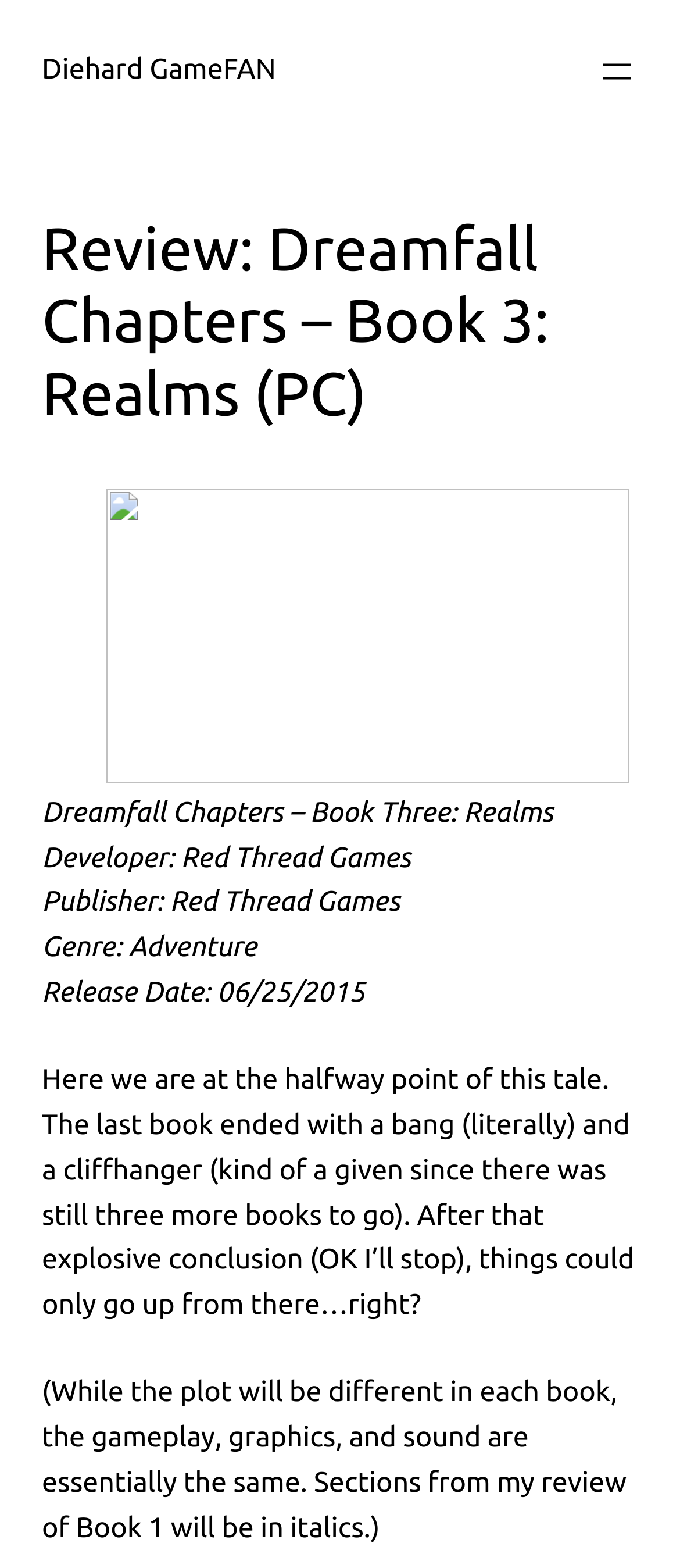What is the developer of Dreamfall Chapters?
Examine the image and provide an in-depth answer to the question.

By looking at the webpage, I can see the developer information listed under the game title, which is 'Red Thread Games'.